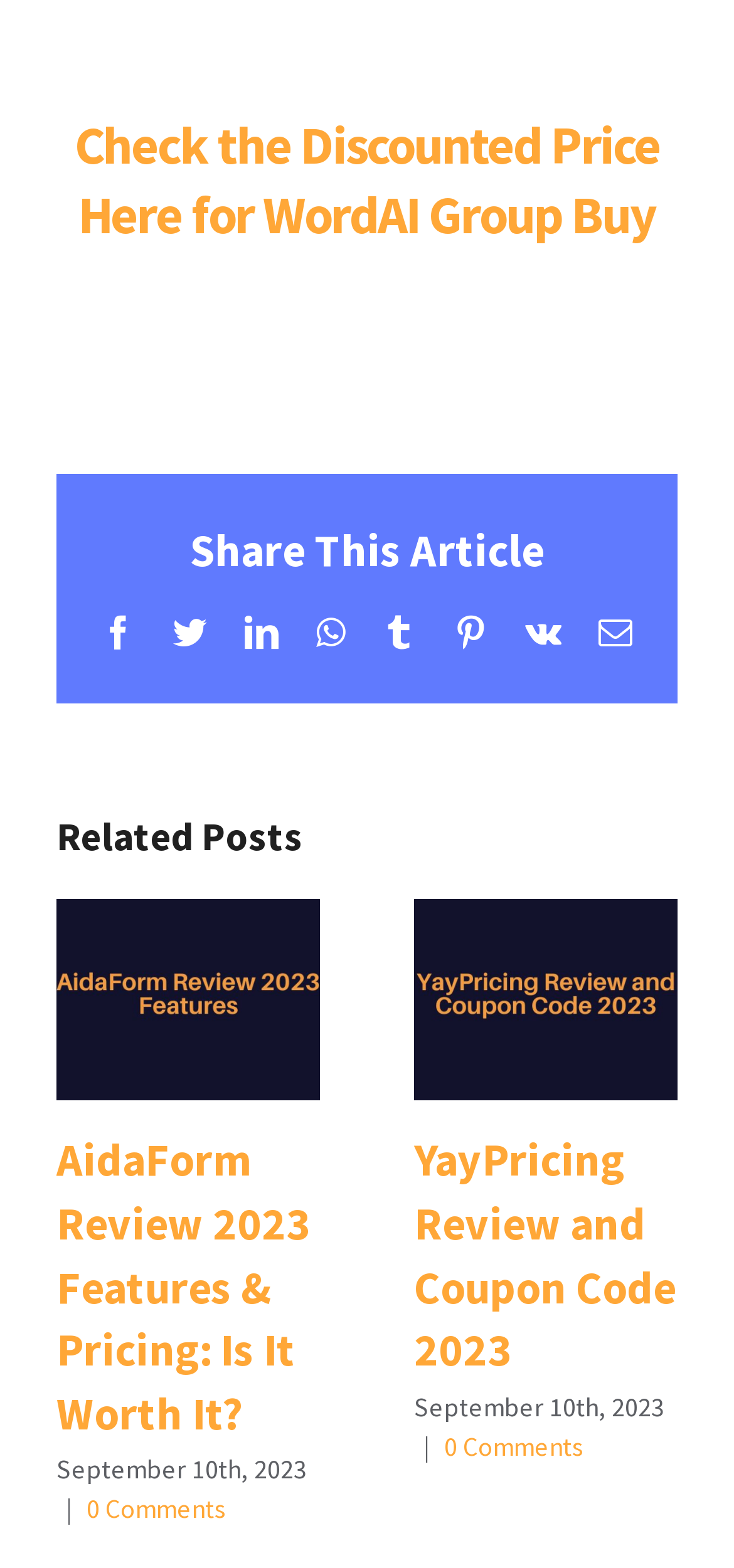Determine the bounding box coordinates in the format (top-left x, top-left y, bottom-right x, bottom-right y). Ensure all values are floating point numbers between 0 and 1. Identify the bounding box of the UI element described by: 0 Comments

[0.605, 0.911, 0.797, 0.933]